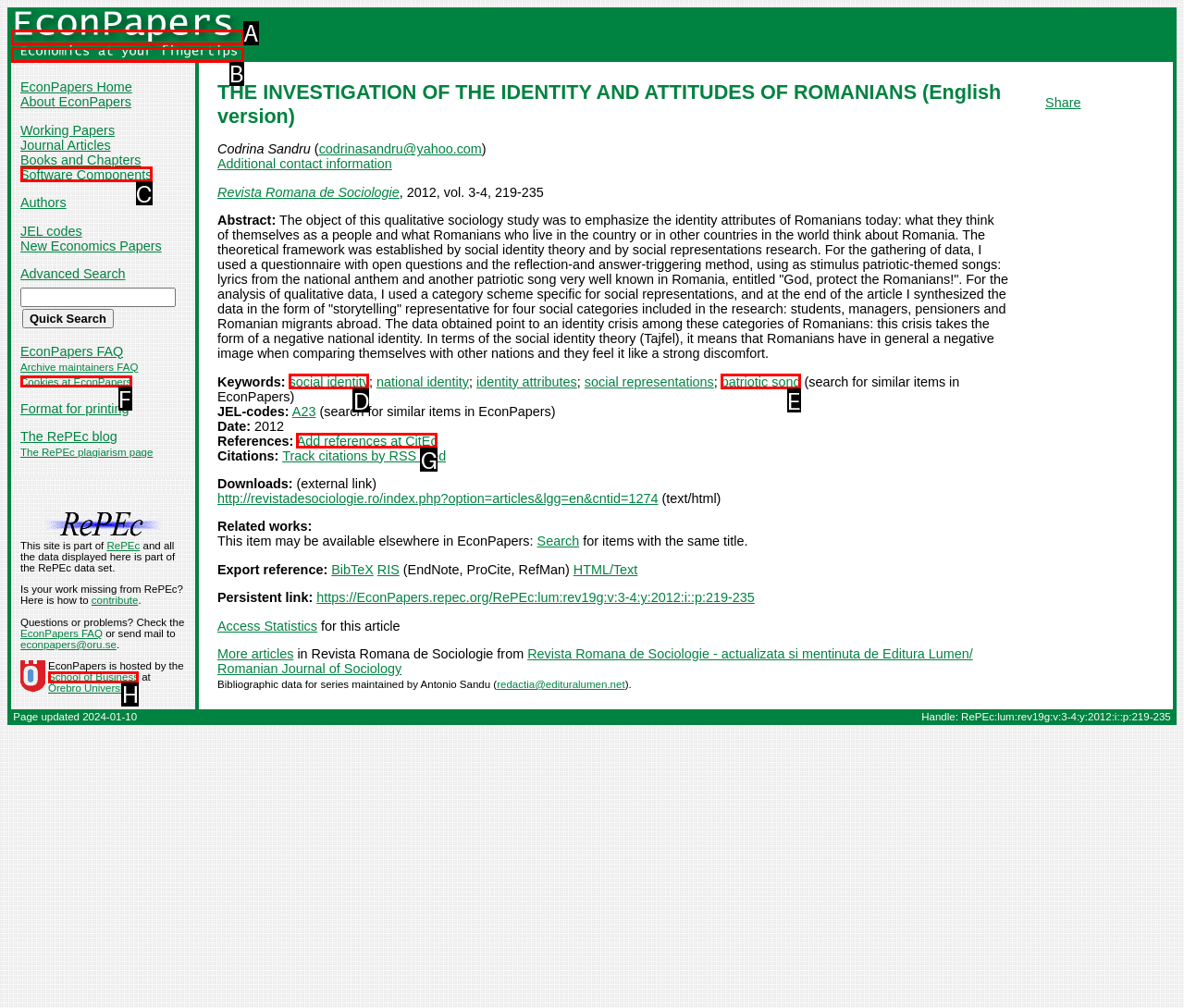Match the following description to a UI element: Cookies at EconPapers
Provide the letter of the matching option directly.

F